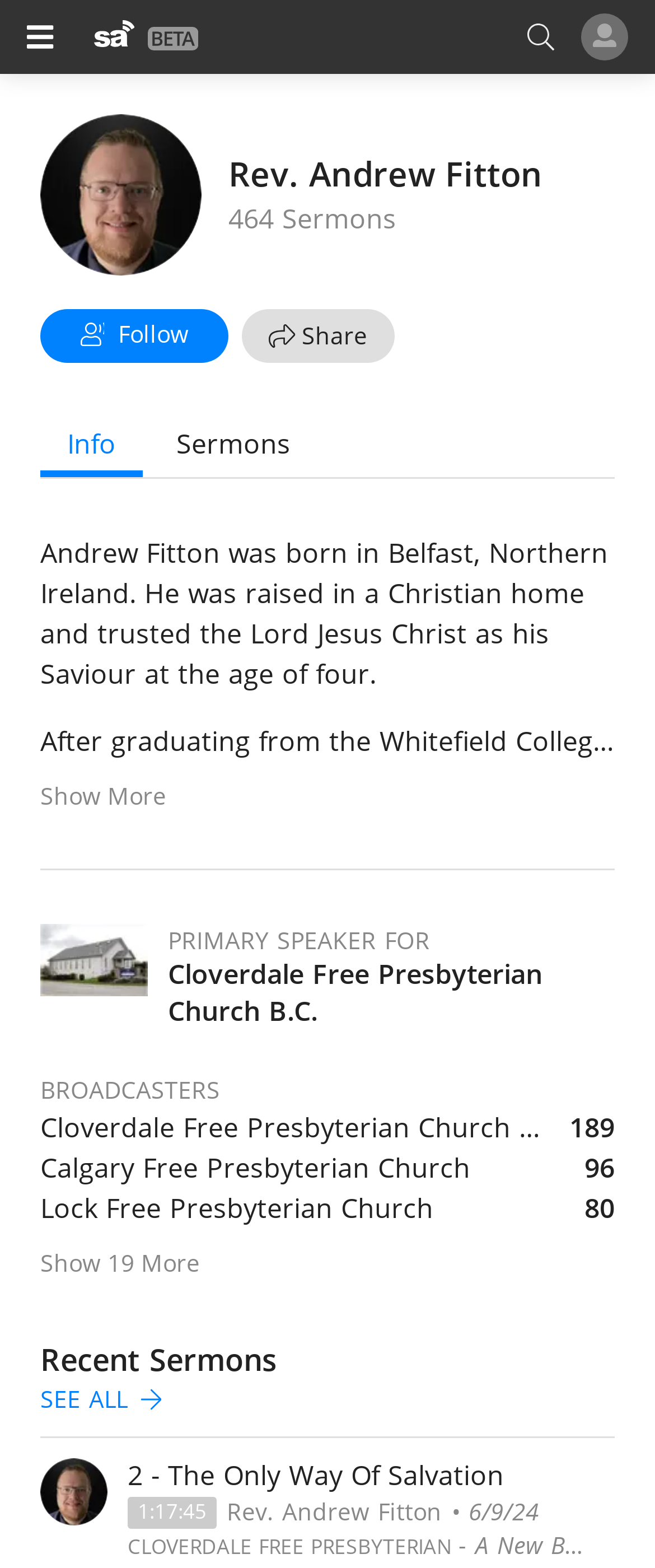Please identify the bounding box coordinates of the element I should click to complete this instruction: 'Show more sermons'. The coordinates should be given as four float numbers between 0 and 1, like this: [left, top, right, bottom].

[0.062, 0.497, 0.254, 0.519]